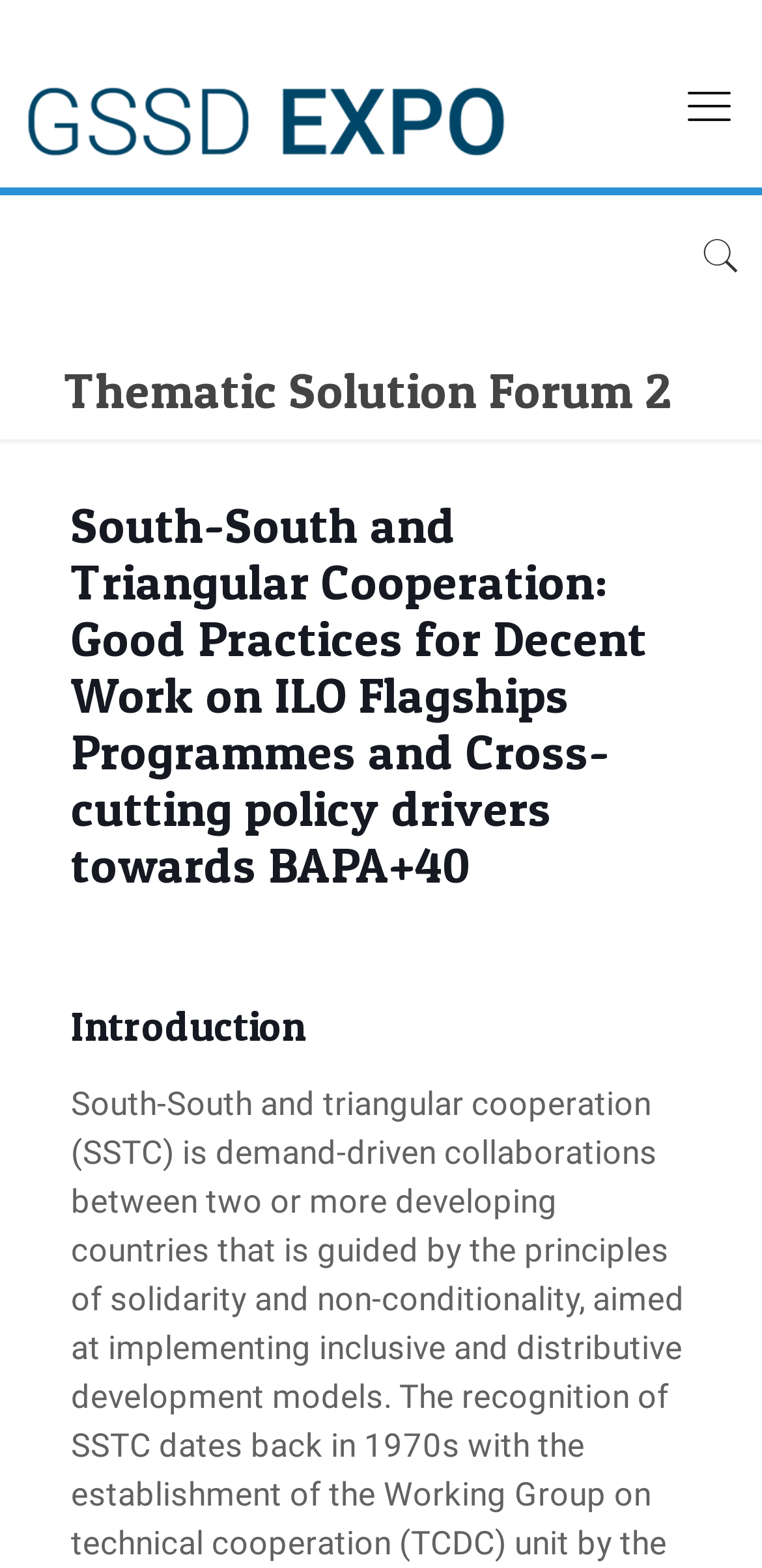Locate the bounding box coordinates for the element described below: "title="Global South-South Development Expo"". The coordinates must be four float values between 0 and 1, formatted as [left, top, right, bottom].

[0.0, 0.031, 0.872, 0.107]